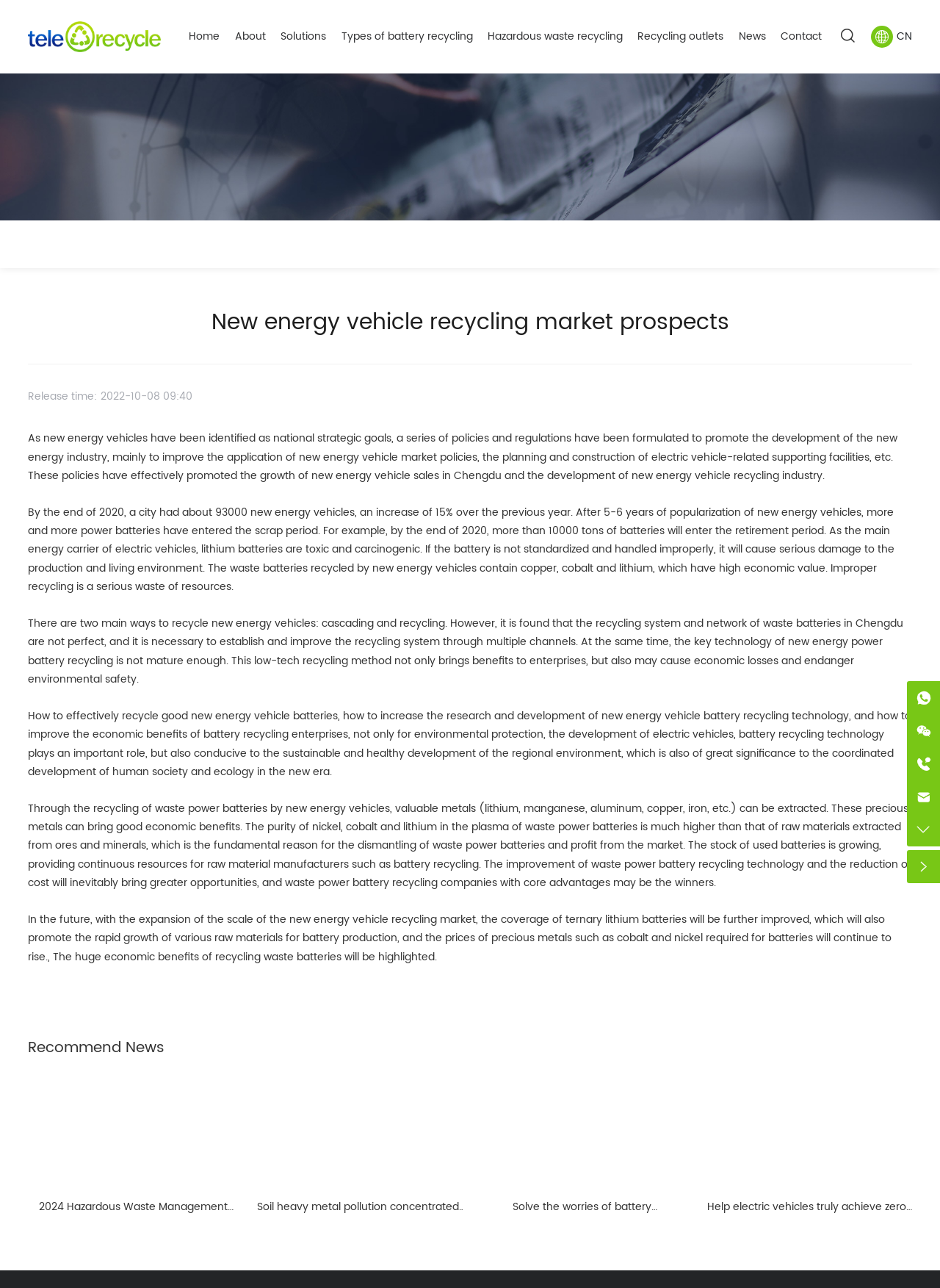Please specify the bounding box coordinates of the clickable section necessary to execute the following command: "Click Home".

[0.193, 0.0, 0.242, 0.057]